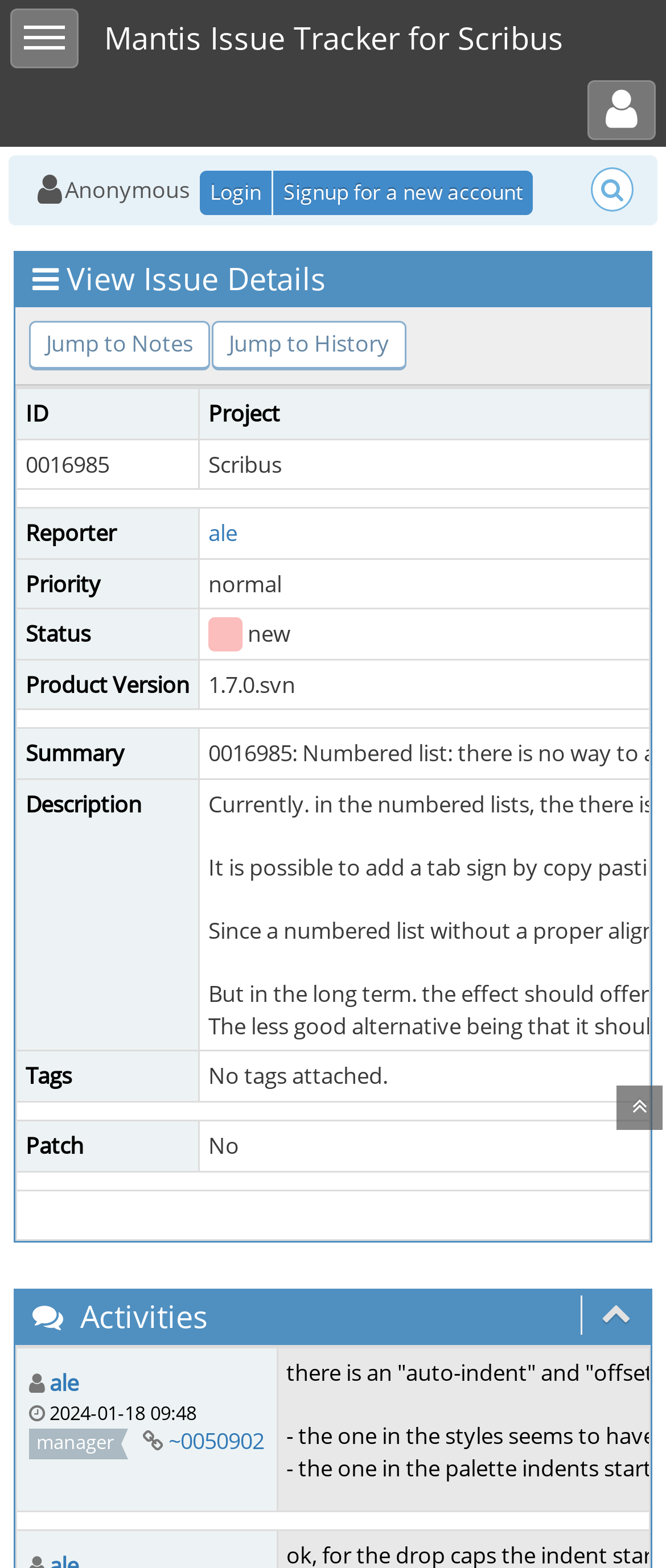Summarize the webpage in an elaborate manner.

This webpage appears to be an issue tracker page for Scribus, with a focus on a specific issue numbered 0016985. At the top left, there is a button to toggle the sidebar, and next to it, a link to the Mantis Issue Tracker for Scribus. On the top right, there is a button to toggle the user menu, accompanied by a link to login or sign up for a new account.

Below the top navigation, there is a section displaying the issue details, with a heading "View Issue Details" and a textbox to input the issue number. There are also links to jump to notes or history.

The main content area is divided into two sections. The first section displays a table with various columns, including ID, Reporter, Priority, Status, Product Version, Summary, Description, Tags, and Patch. The table contains a single row with data related to the issue, including the ID, reporter's name, and other details.

The second section is headed "Activities" and contains a link with an icon. Below this link, there is a grid cell displaying a summary of an activity, including the user's name, date, and a link to a related issue.

At the bottom right of the page, there is a link with an icon, which may be a navigation or action button.